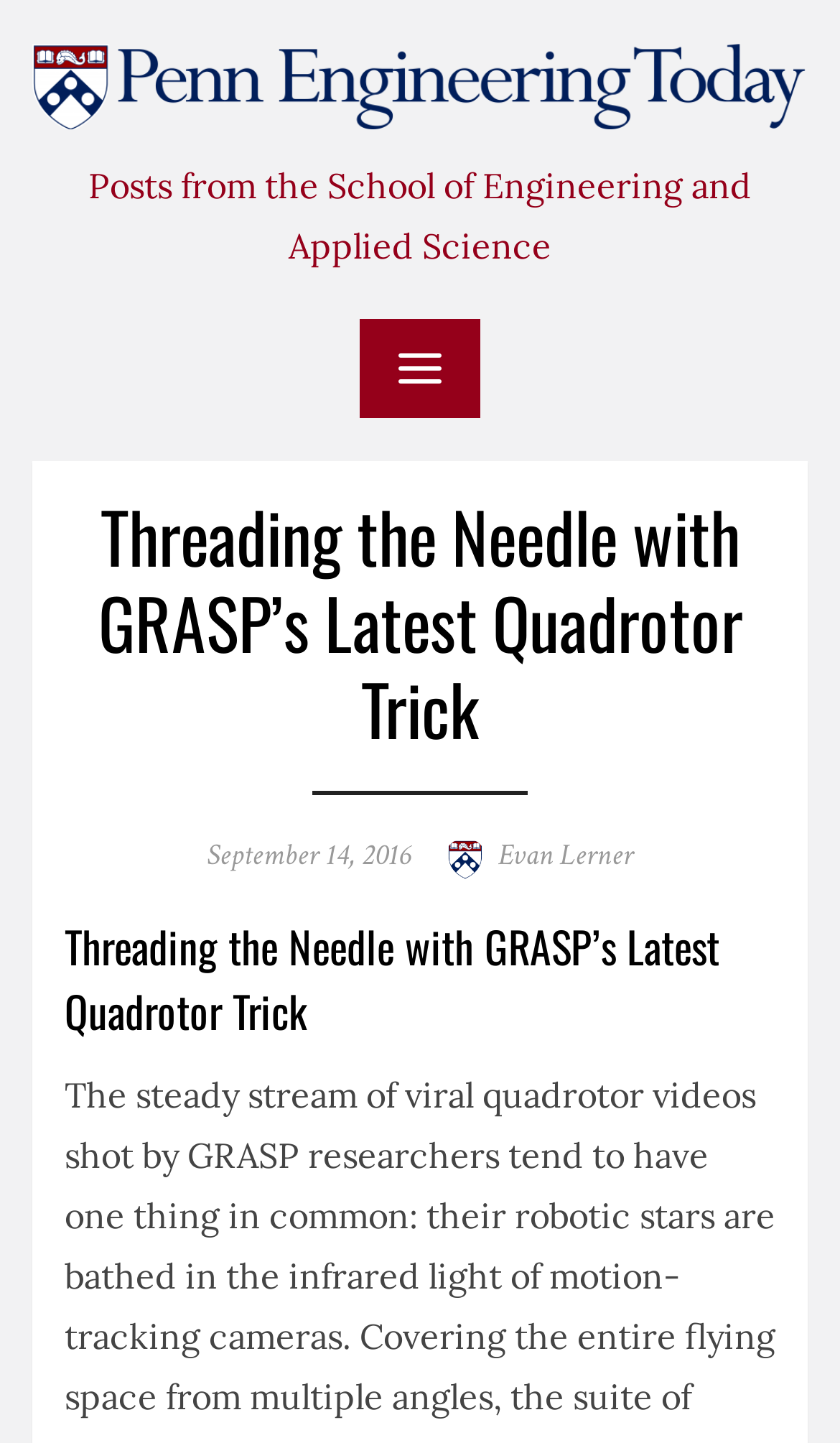How many headings are there on this webpage?
Can you provide a detailed and comprehensive answer to the question?

There are two headings on this webpage, both of which say 'Threading the Needle with GRASP’s Latest Quadrotor Trick'. One is located at the top of the webpage, and the other is located in the middle of the webpage.